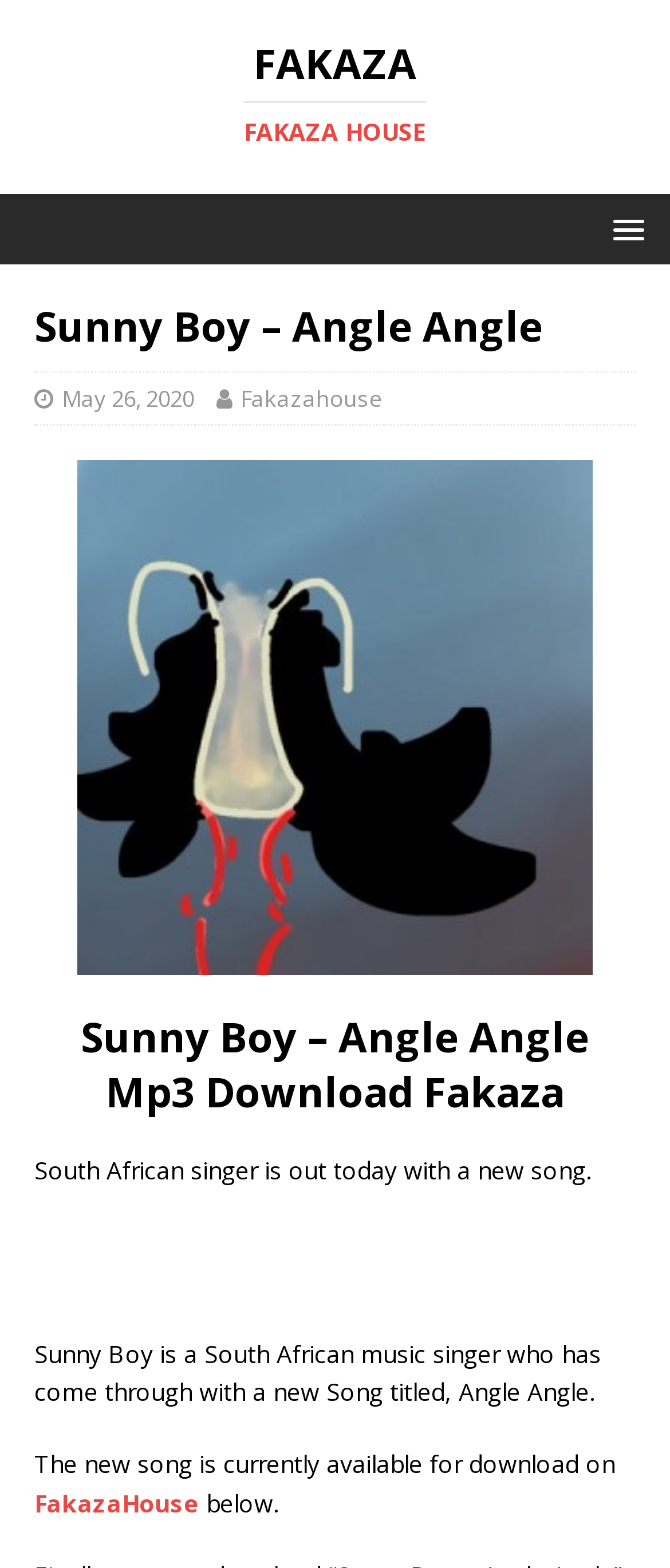Where can the new song be downloaded?
Examine the webpage screenshot and provide an in-depth answer to the question.

The text 'The new song is currently available for download on' is followed by a link to 'FakazaHouse', indicating that the song can be downloaded from that website.